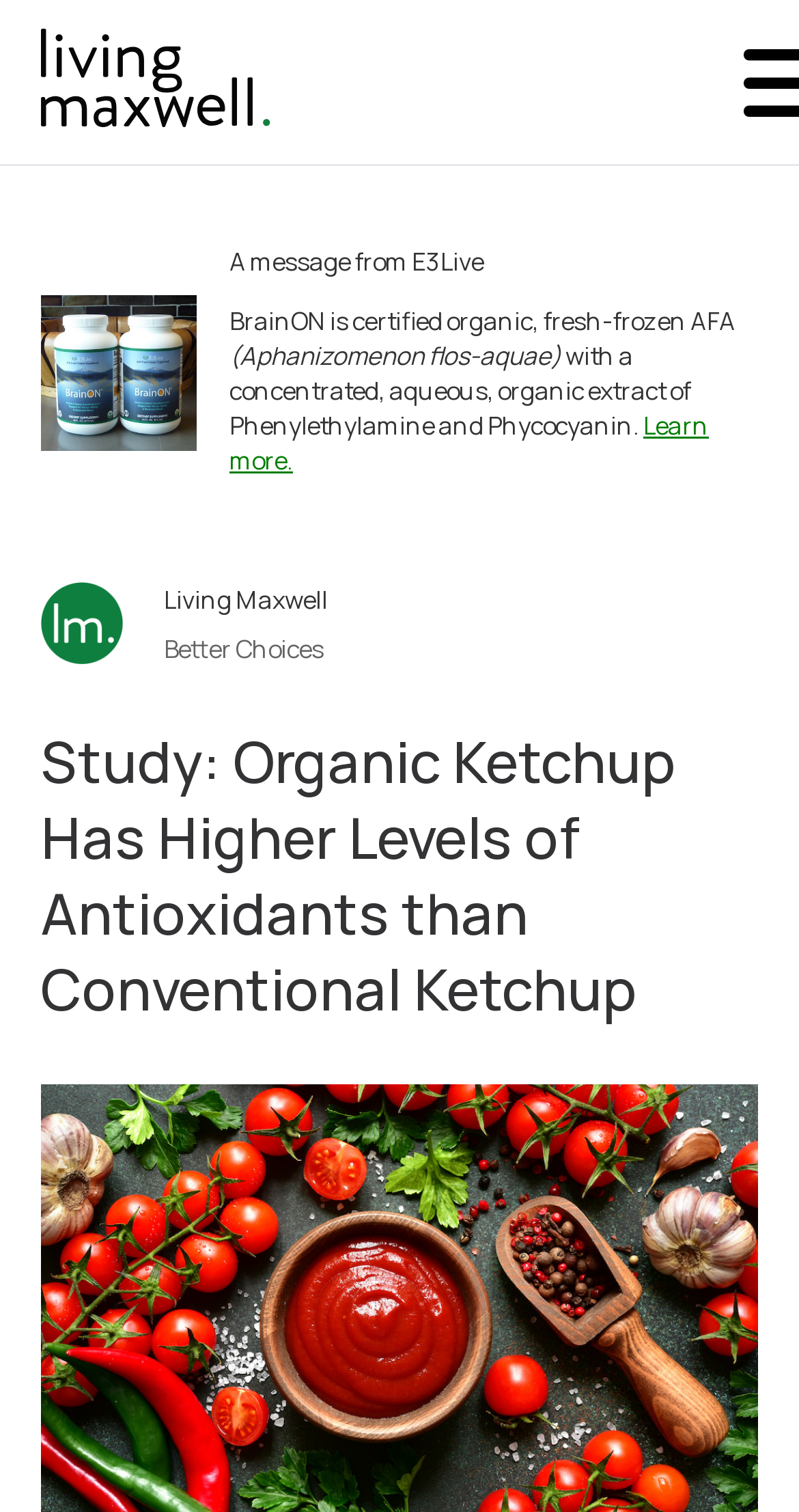Carefully examine the image and provide an in-depth answer to the question: What is the category of the blog post 'Better Choices'?

The blog post 'Better Choices' is likely categorized under organic food, as it is part of the Living Maxwell blog, which focuses on organic food and drink, and is located near other links related to organic food.